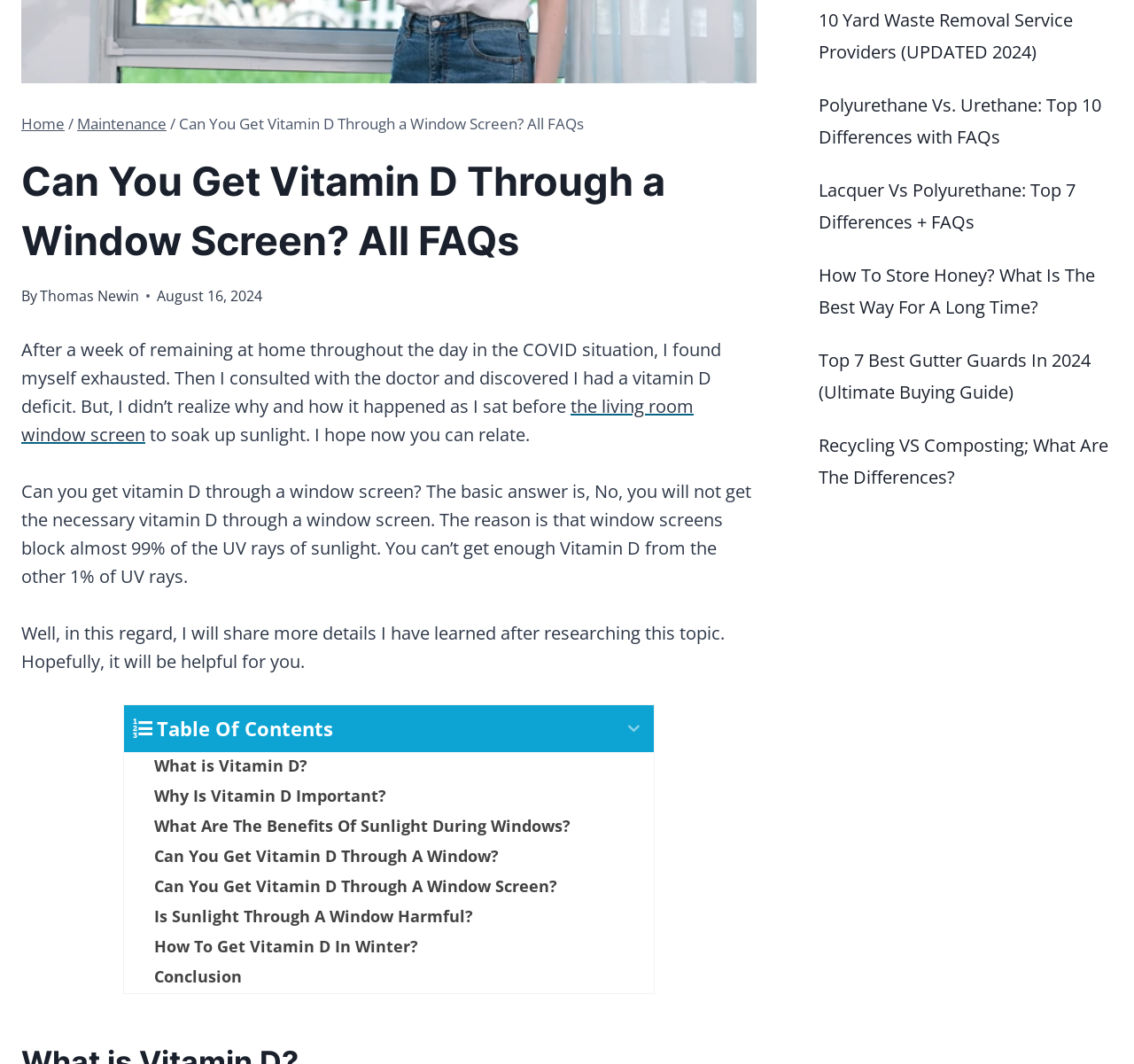Determine the bounding box for the described HTML element: "the living room window screen". Ensure the coordinates are four float numbers between 0 and 1 in the format [left, top, right, bottom].

[0.019, 0.371, 0.612, 0.42]